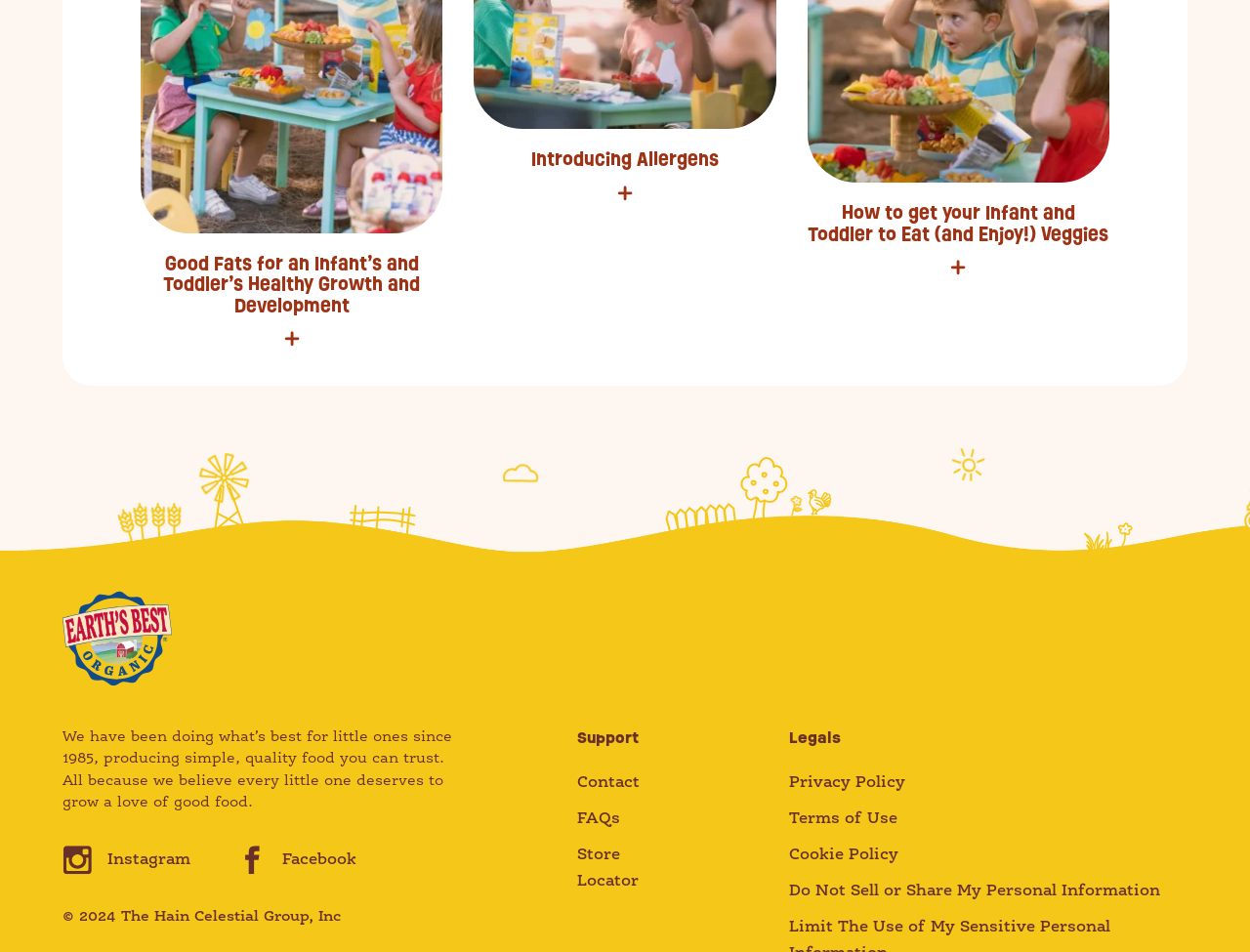Using the details from the image, please elaborate on the following question: How many social media links are present?

There are two social media links present on the webpage, one for Instagram and one for Facebook, which can be identified by the image elements with the text 'Instagram' and 'Facebook' respectively.